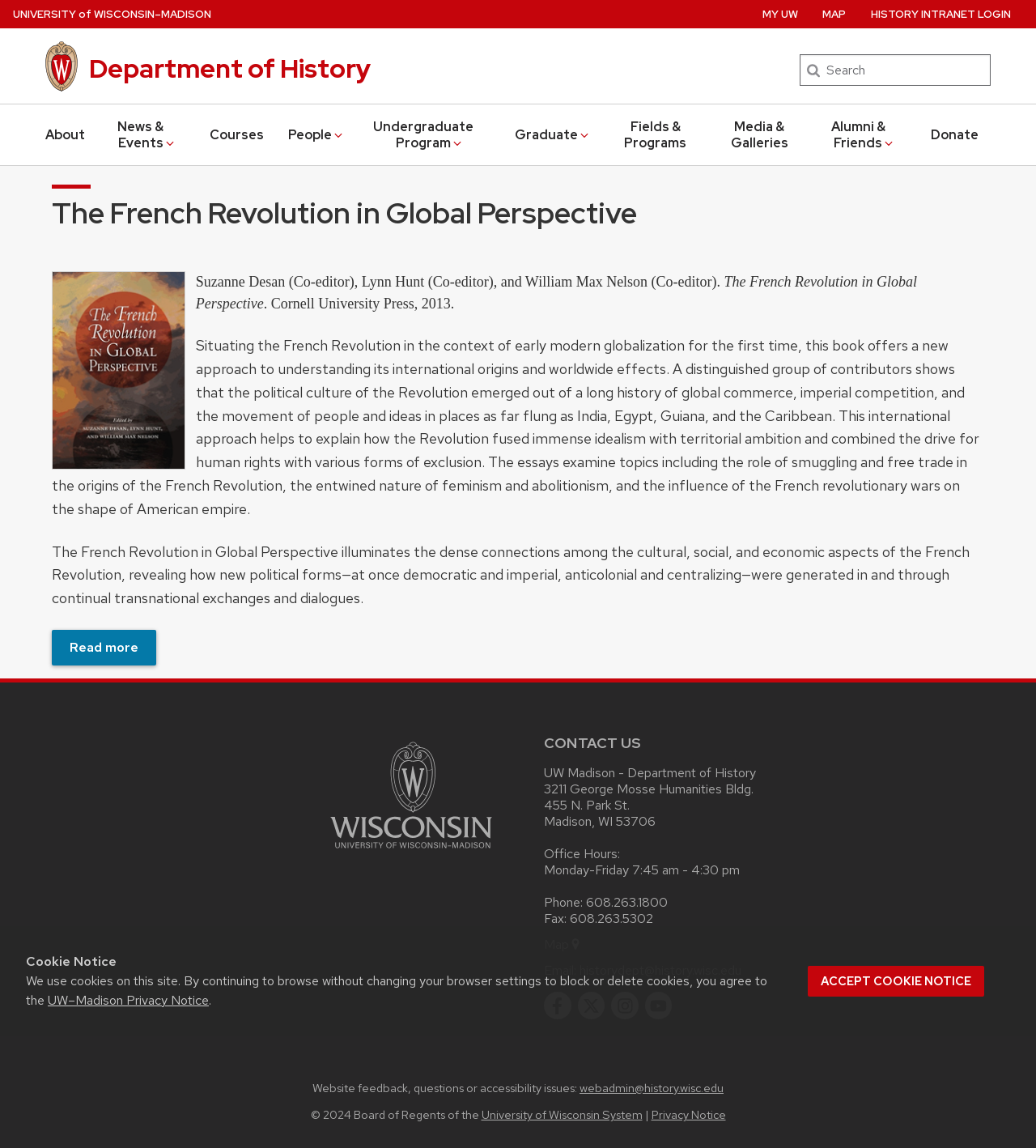Please provide a brief answer to the following inquiry using a single word or phrase:
What is the title of the book?

The French Revolution in Global Perspective